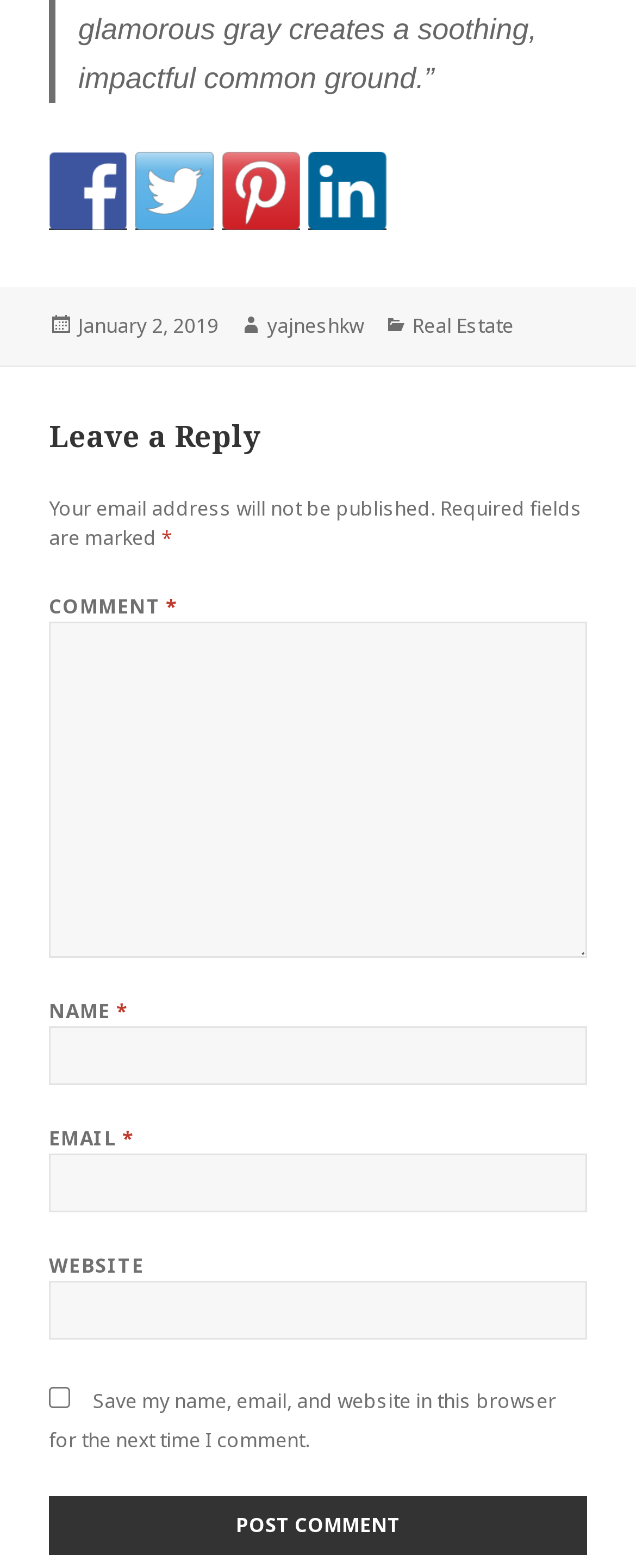Carefully observe the image and respond to the question with a detailed answer:
What is the text on the button?

I found the text on the button by looking at the button element, which says 'Post Comment'.